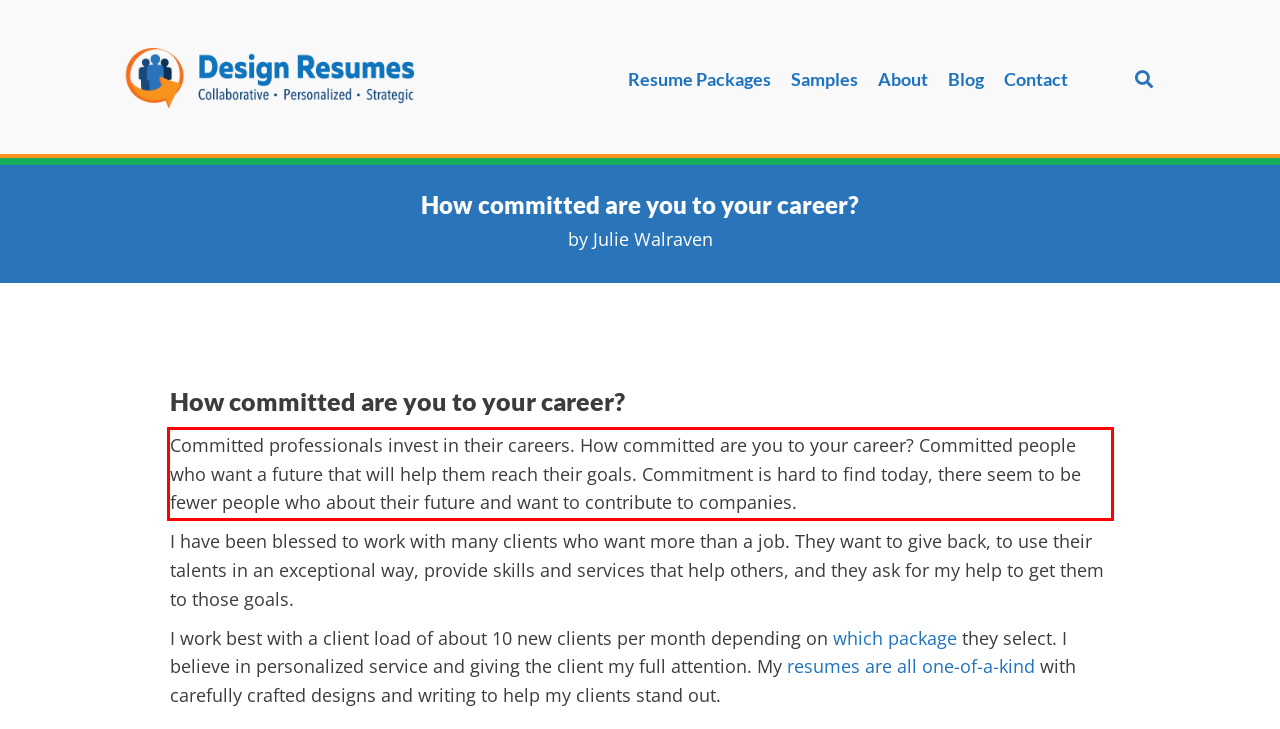Please identify and extract the text from the UI element that is surrounded by a red bounding box in the provided webpage screenshot.

Committed professionals invest in their careers. How committed are you to your career? Committed people who want a future that will help them reach their goals. Commitment is hard to find today, there seem to be fewer people who about their future and want to contribute to companies.